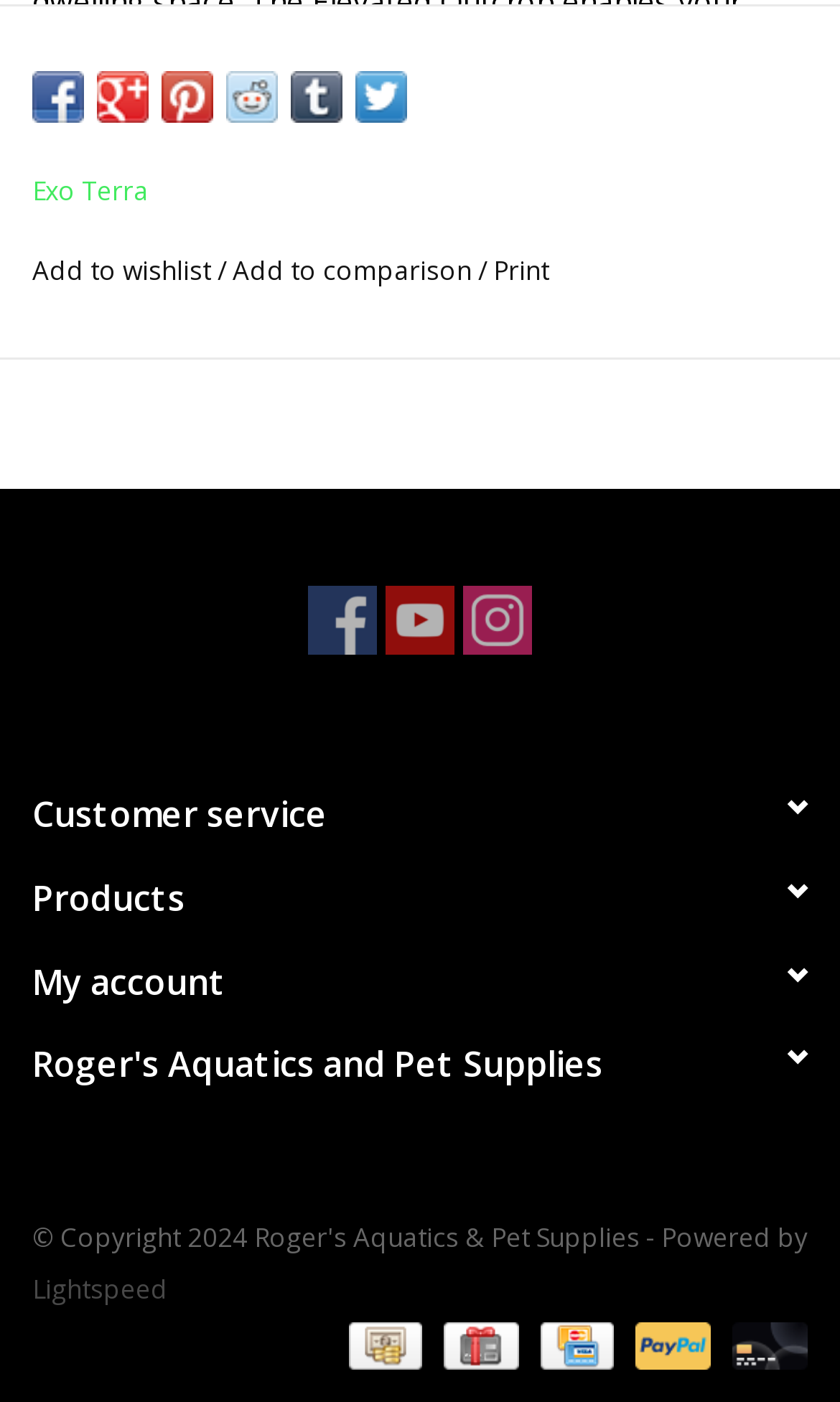Show me the bounding box coordinates of the clickable region to achieve the task as per the instruction: "Add to wishlist".

[0.038, 0.179, 0.259, 0.205]